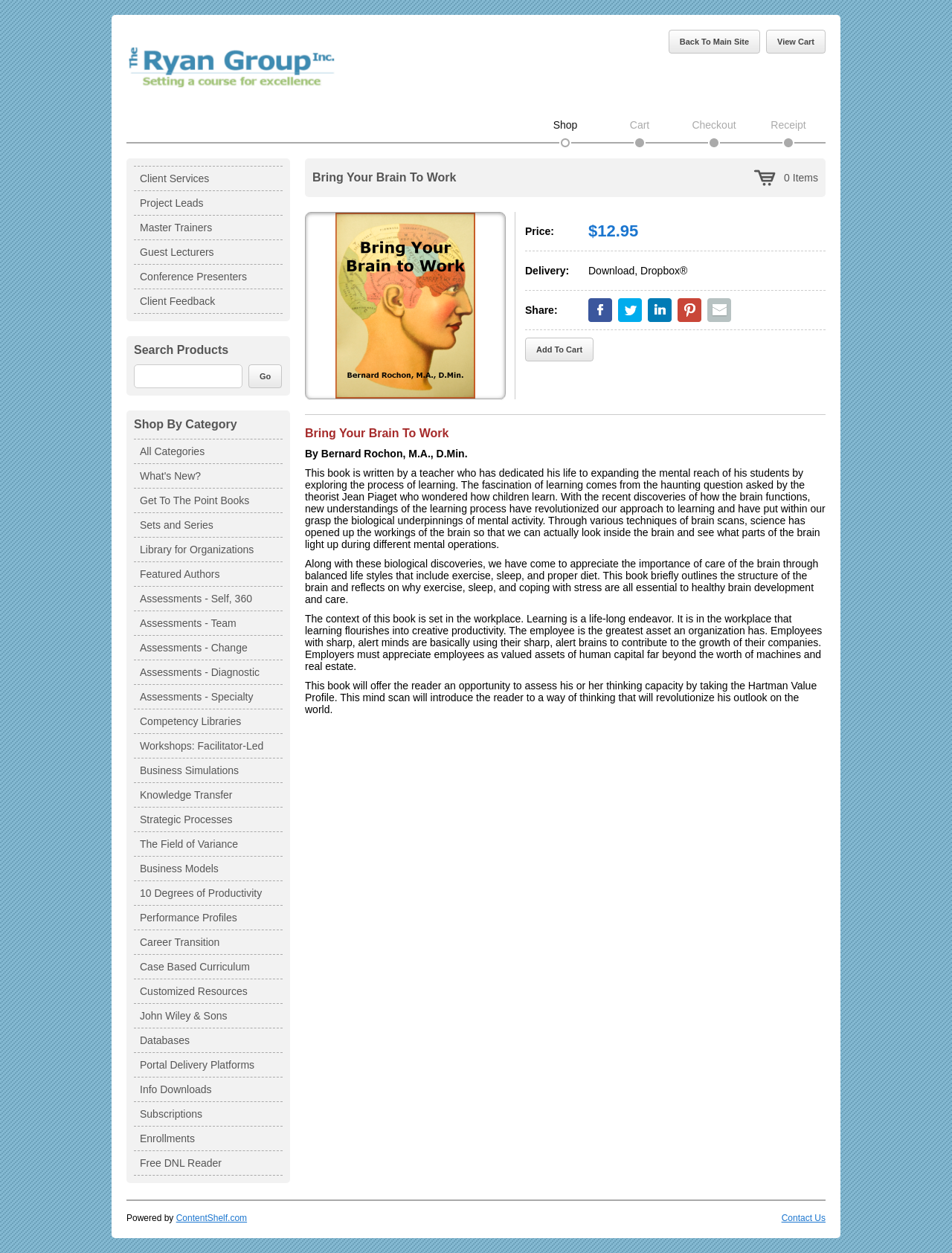What is the purpose of the Hartman Value Profile?
Kindly answer the question with as much detail as you can.

I inferred this answer by reading the text description of the book, which mentions that the book offers the reader an opportunity to assess his or her thinking capacity by taking the Hartman Value Profile.